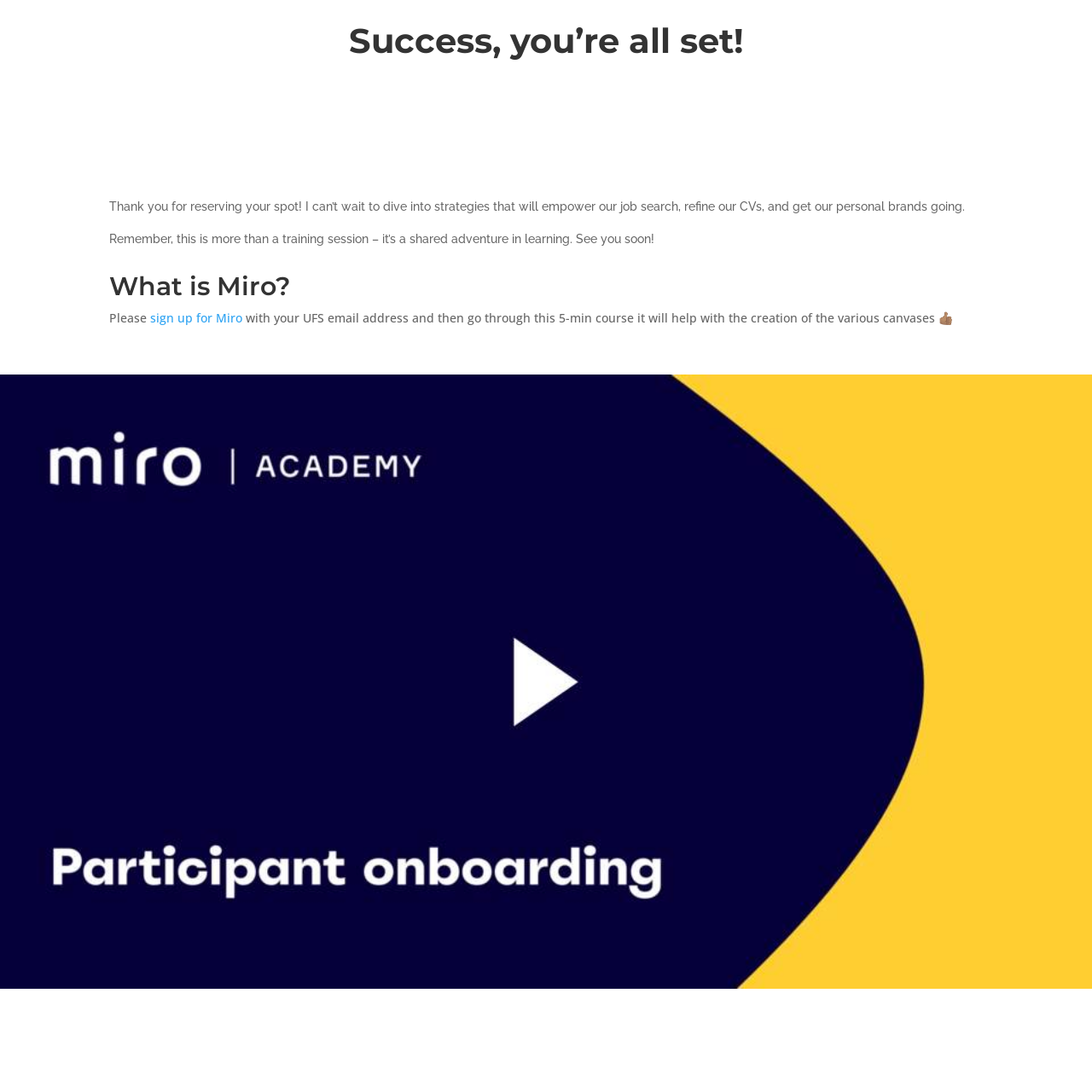Identify the bounding box coordinates for the UI element described as follows: "alt="Equal Justice Center" title="logo"". Ensure the coordinates are four float numbers between 0 and 1, formatted as [left, top, right, bottom].

None